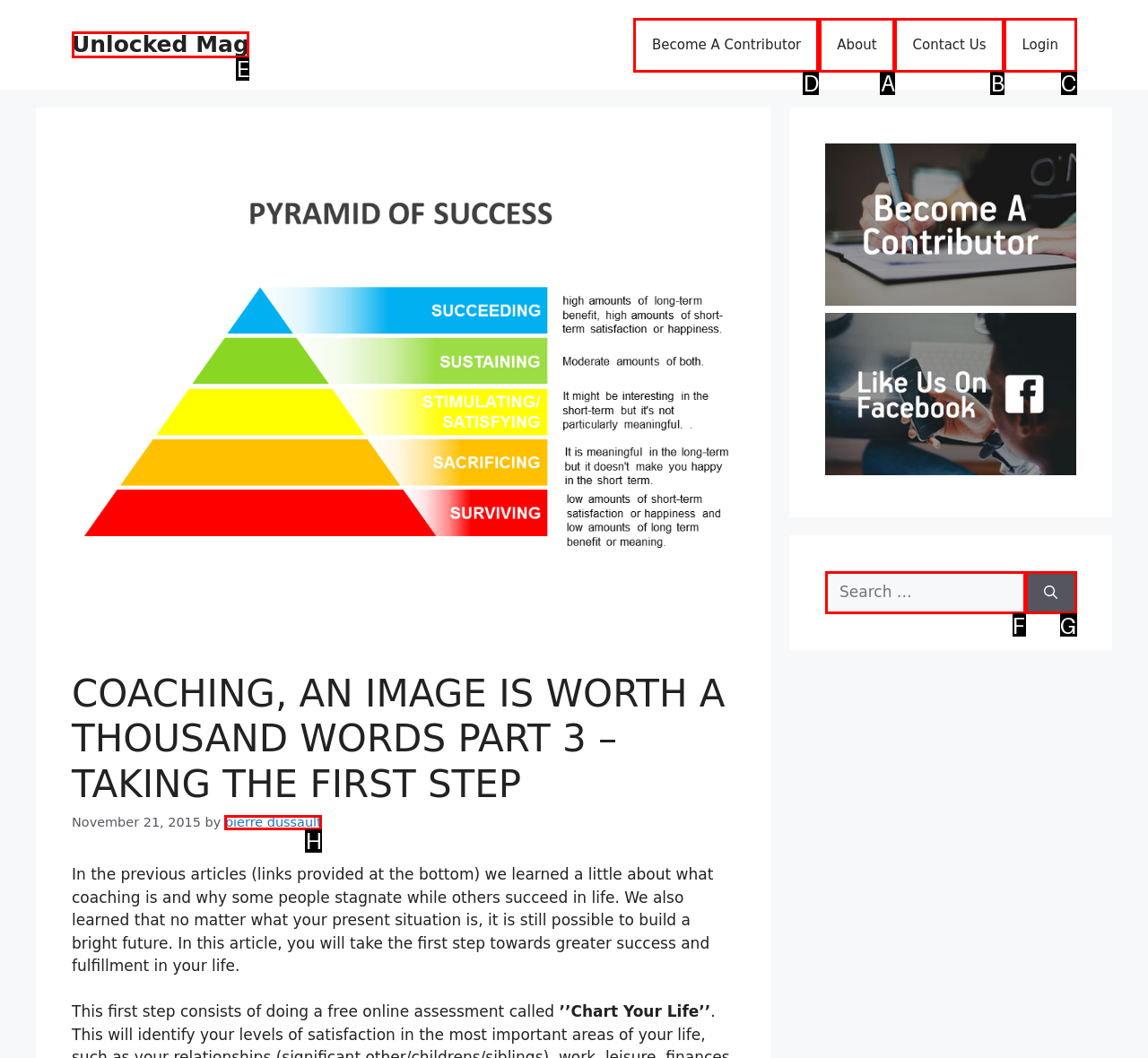Given the task: Click on the 'Become A Contributor' link, indicate which boxed UI element should be clicked. Provide your answer using the letter associated with the correct choice.

D